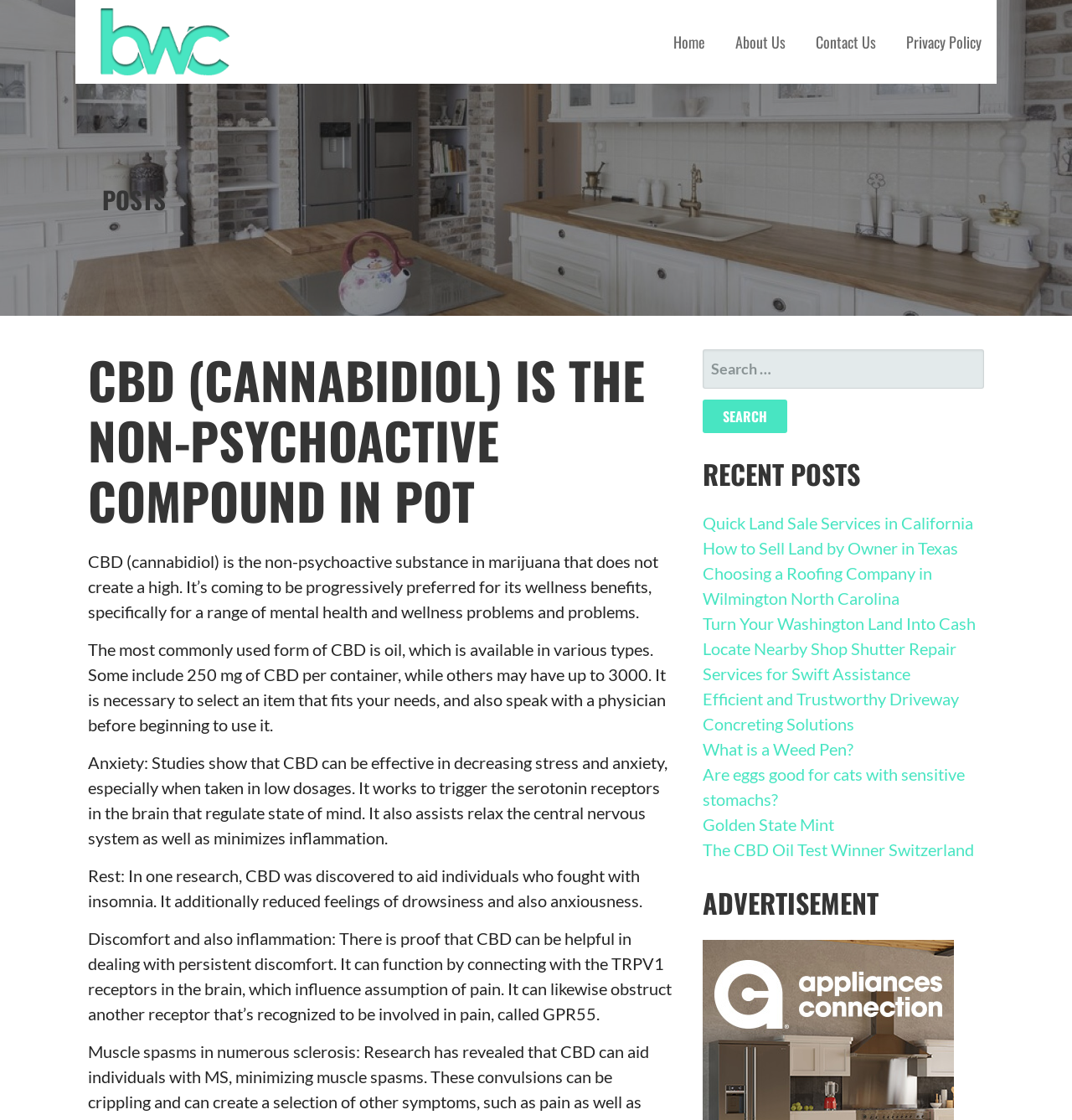Kindly respond to the following question with a single word or a brief phrase: 
What is the relationship between CBD and pain?

Helps with chronic pain